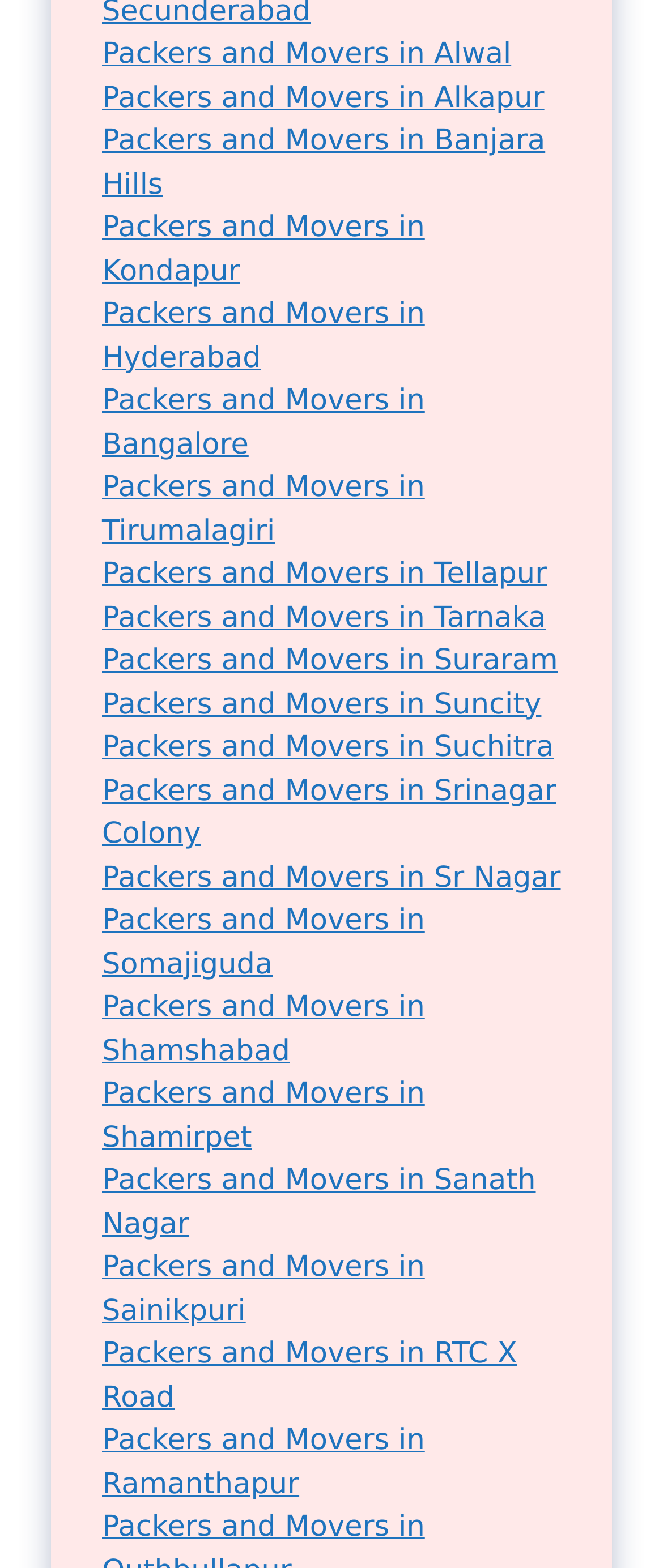What is the common prefix of all the links on the webpage?
Please provide a single word or phrase as your answer based on the screenshot.

Packers and Movers in